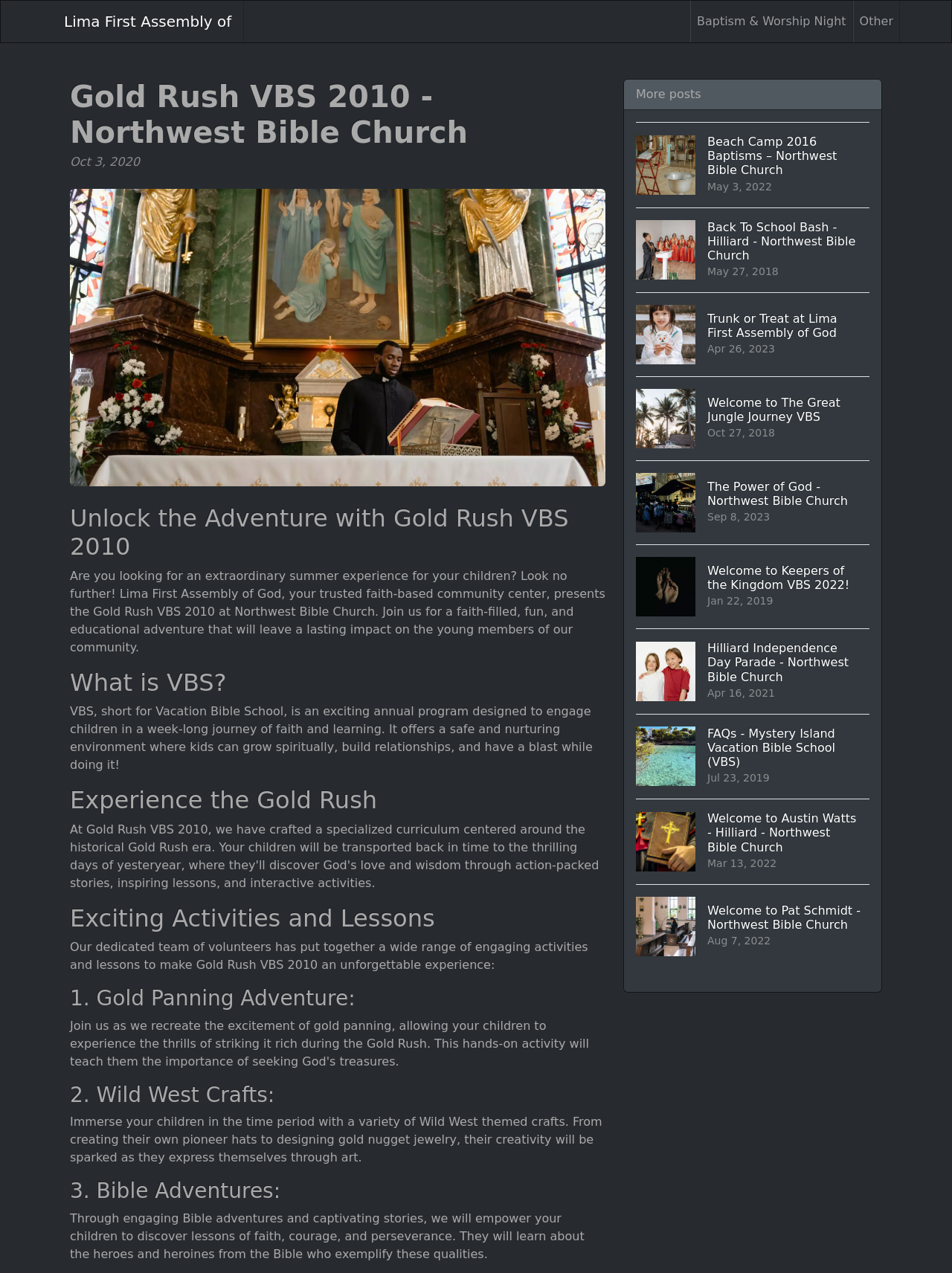Find the coordinates for the bounding box of the element with this description: "Other".

[0.896, 0.001, 0.945, 0.033]